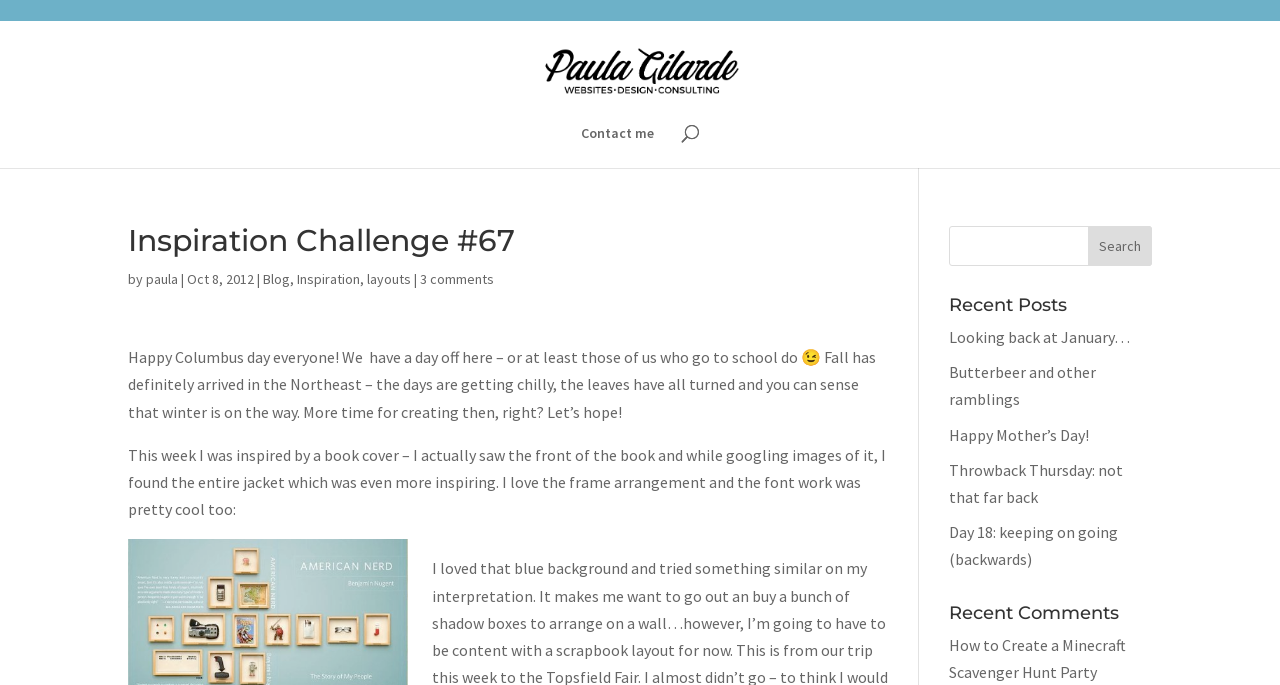Analyze the image and give a detailed response to the question:
What is the category of the post 'Looking back at January…'?

The post 'Looking back at January…' is categorized under 'Recent Posts' because it is listed under the heading 'Recent Posts' along with other posts, indicating that it is a recent post by the author.